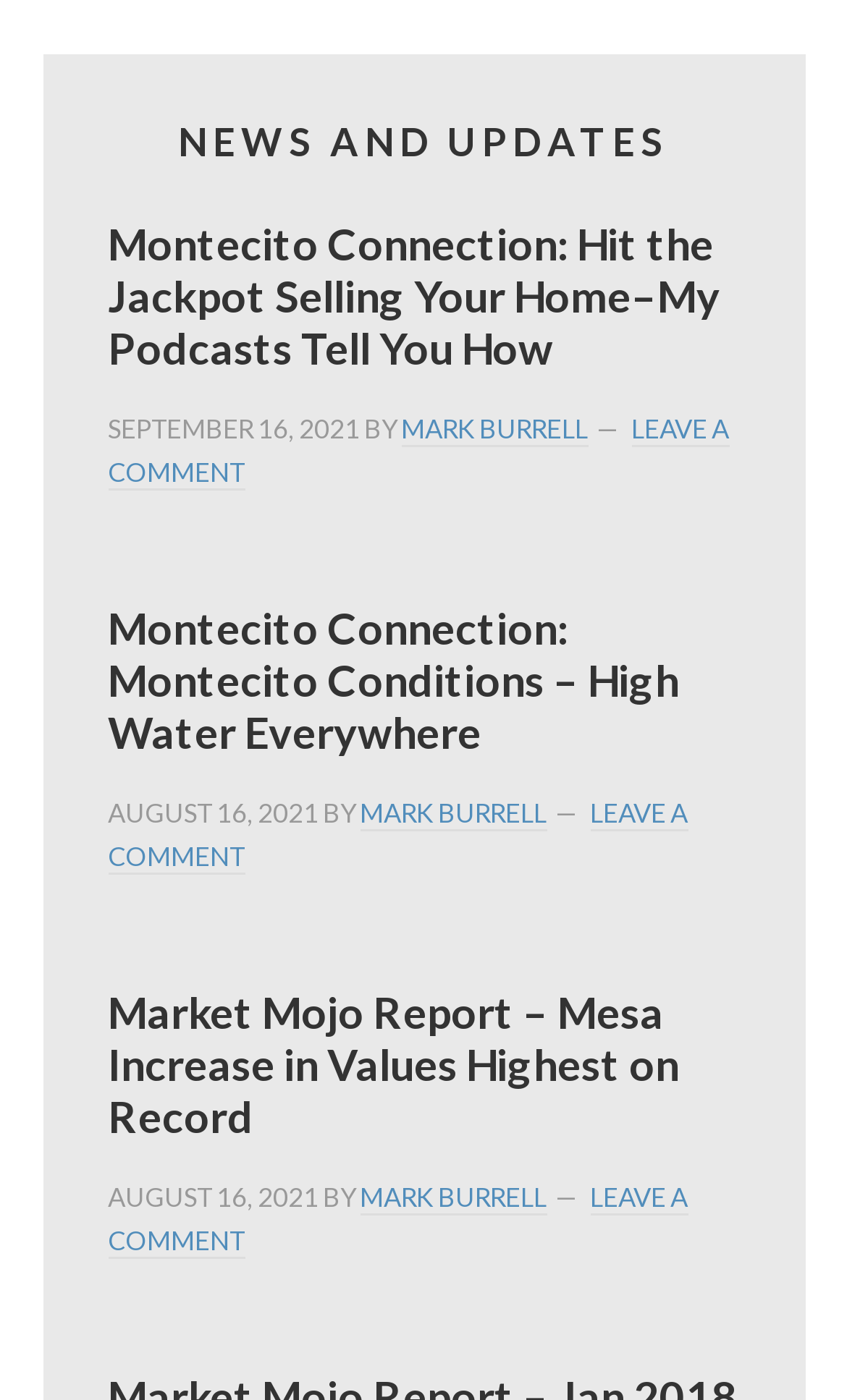How many articles are on this webpage?
Give a one-word or short-phrase answer derived from the screenshot.

3